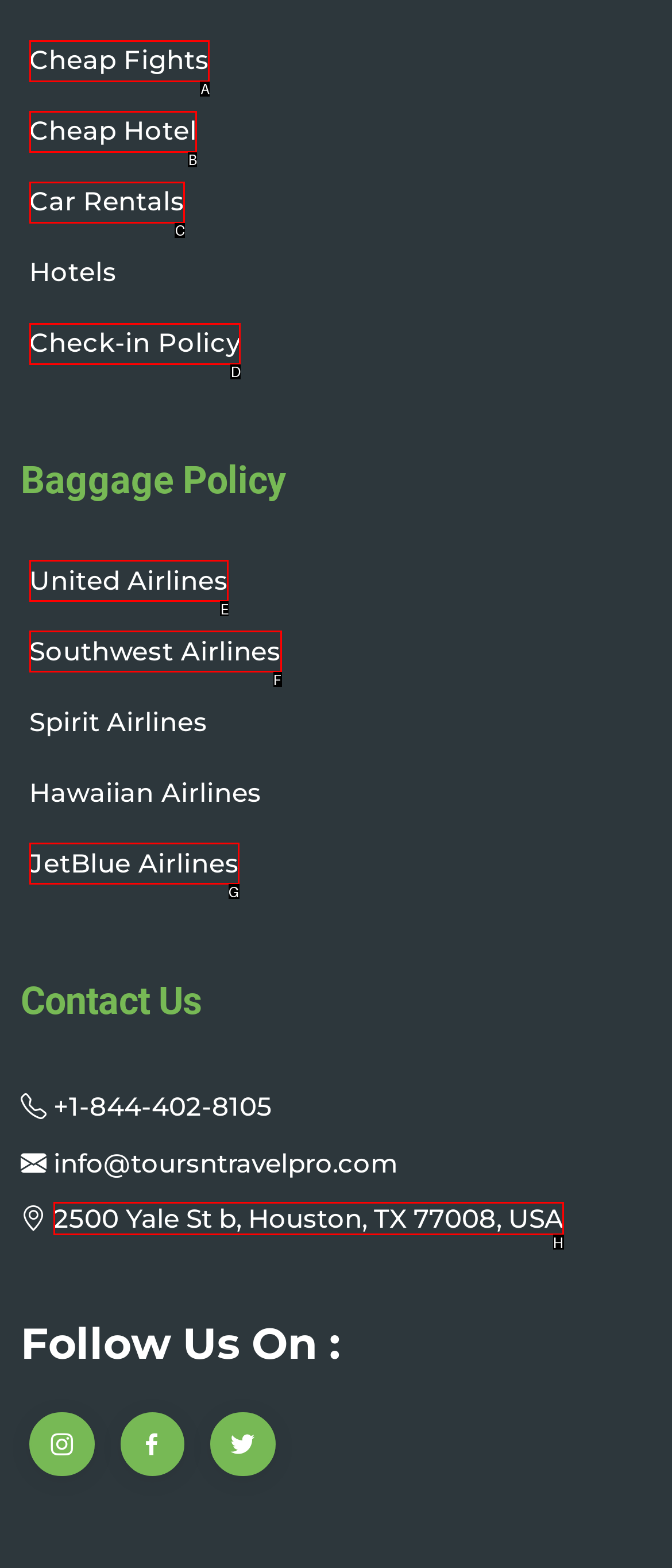Match the description: Privacy Policy to the correct HTML element. Provide the letter of your choice from the given options.

None